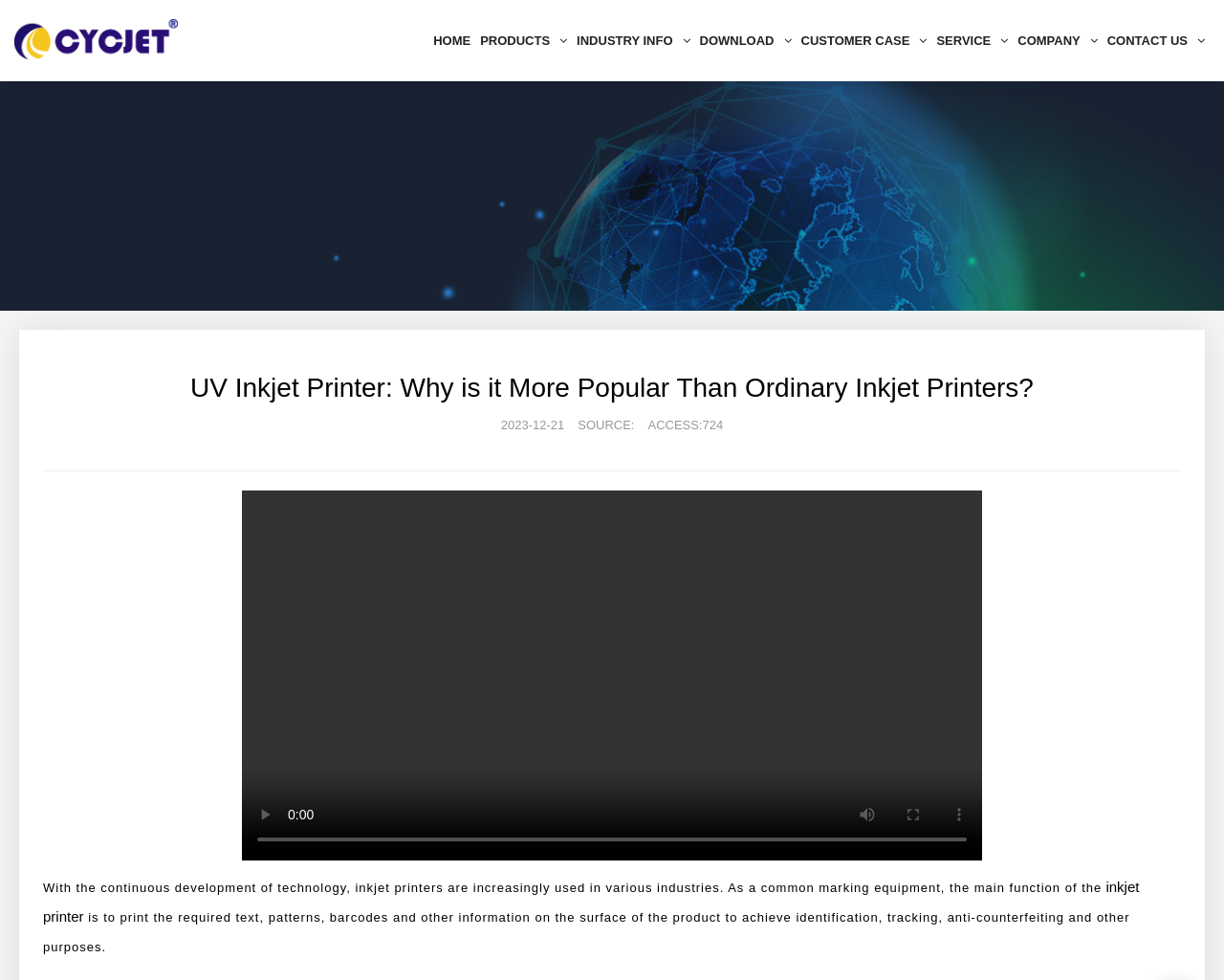How many navigation links are there?
Could you please answer the question thoroughly and with as much detail as possible?

I counted the number of links in the top navigation bar, which are HOME, PRODUCTS, INDUSTRY INFO, DOWNLOAD, CUSTOMER CASE, SERVICE, and CONTACT US.